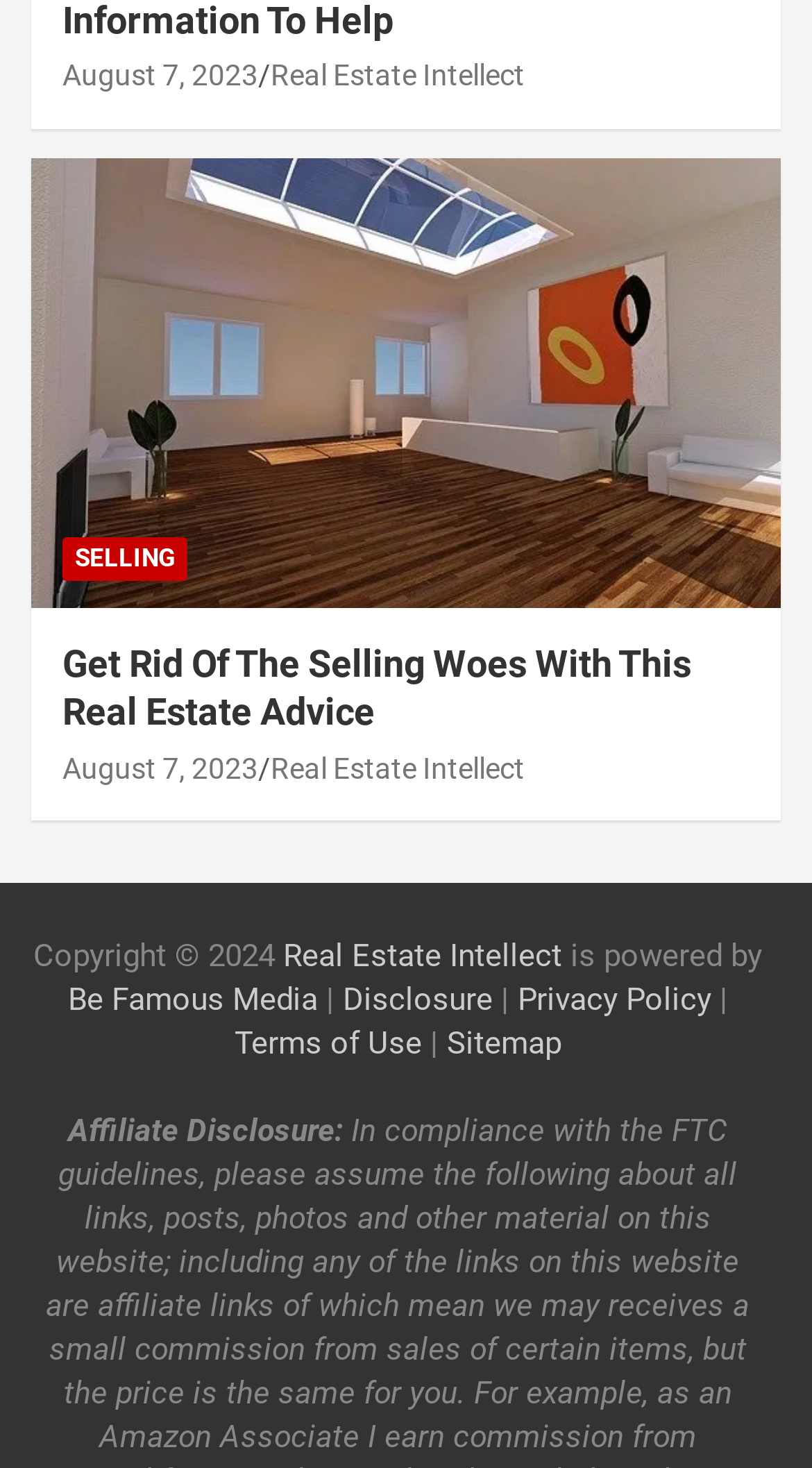What is the name of the website?
Please answer using one word or phrase, based on the screenshot.

Real Estate Intellect